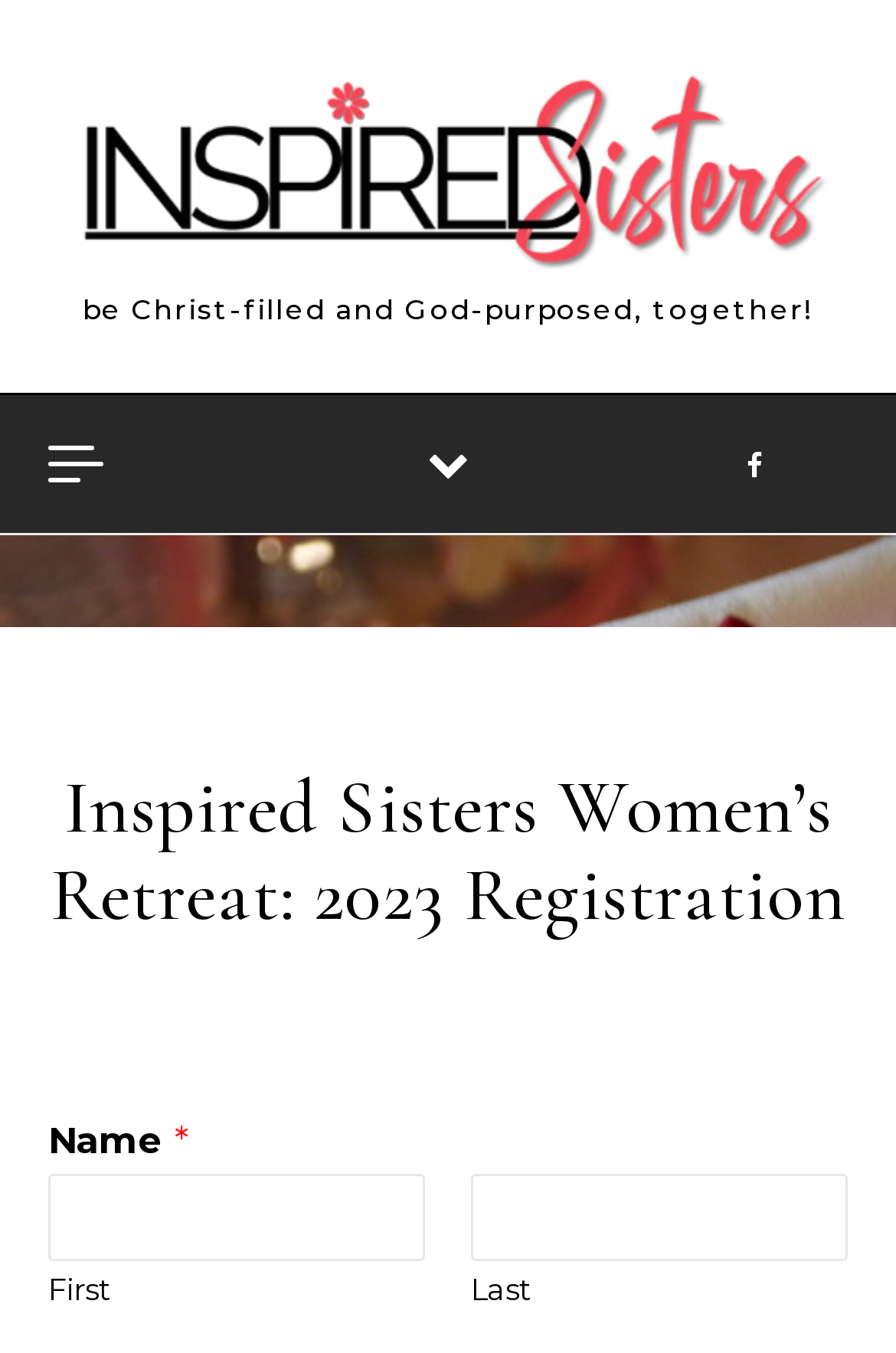Use a single word or phrase to answer the question: 
What is the shape of the button on the top-right corner?

Square